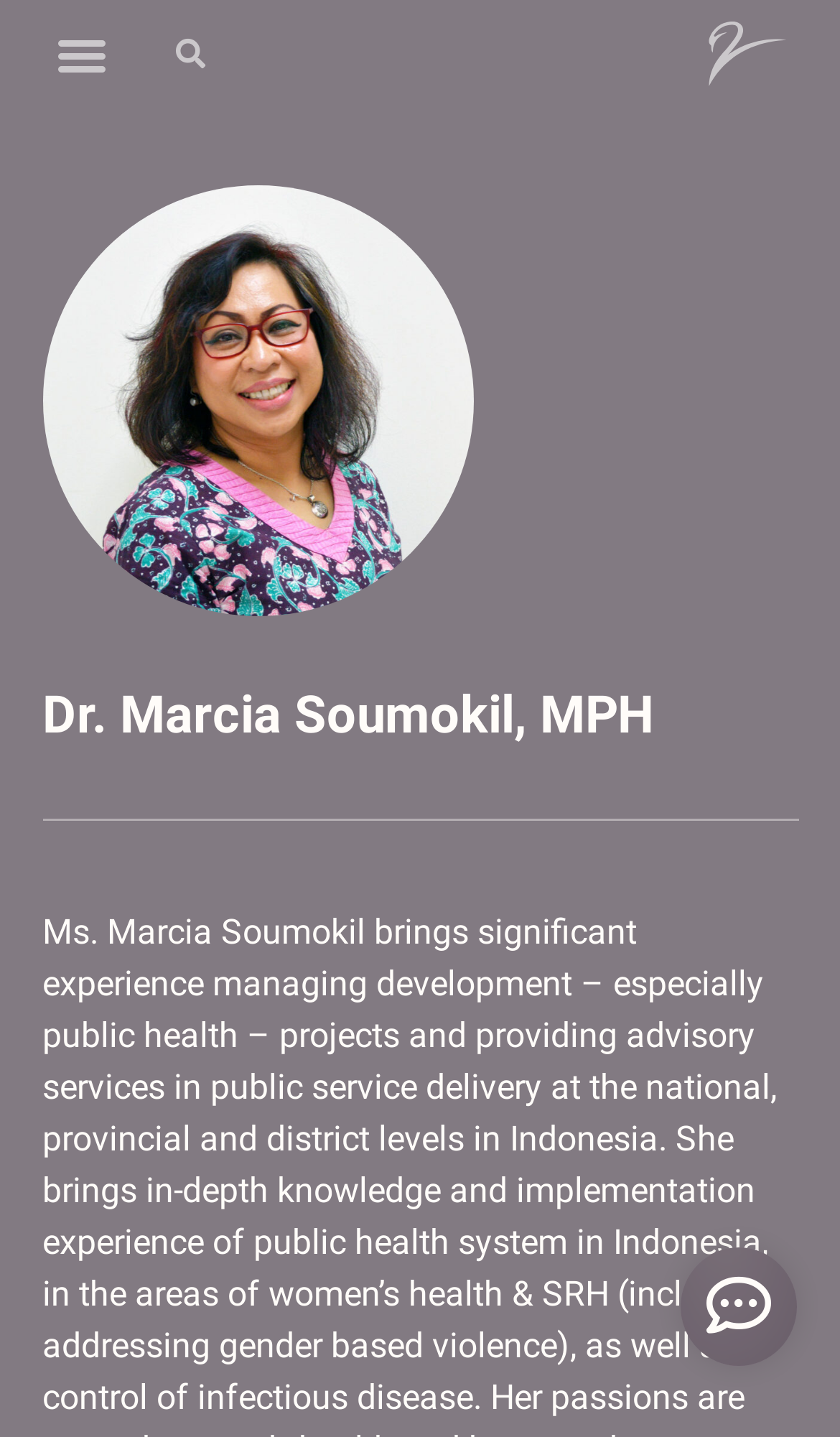Using the description "Search", locate and provide the bounding box of the UI element.

[0.195, 0.02, 0.259, 0.057]